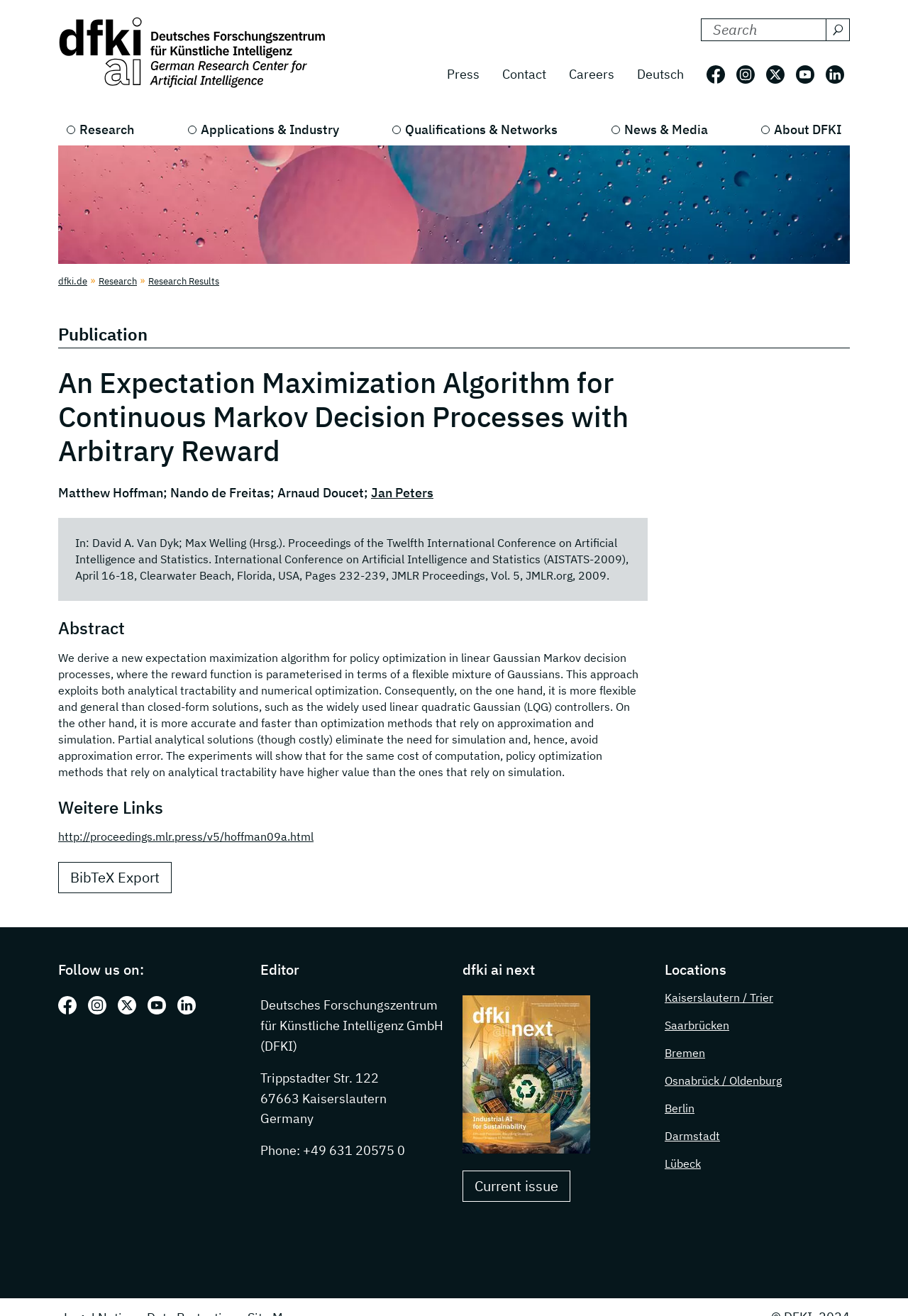Please locate and generate the primary heading on this webpage.

An Expectation Maximization Algorithm for Continuous Markov Decision Processes with Arbitrary Reward